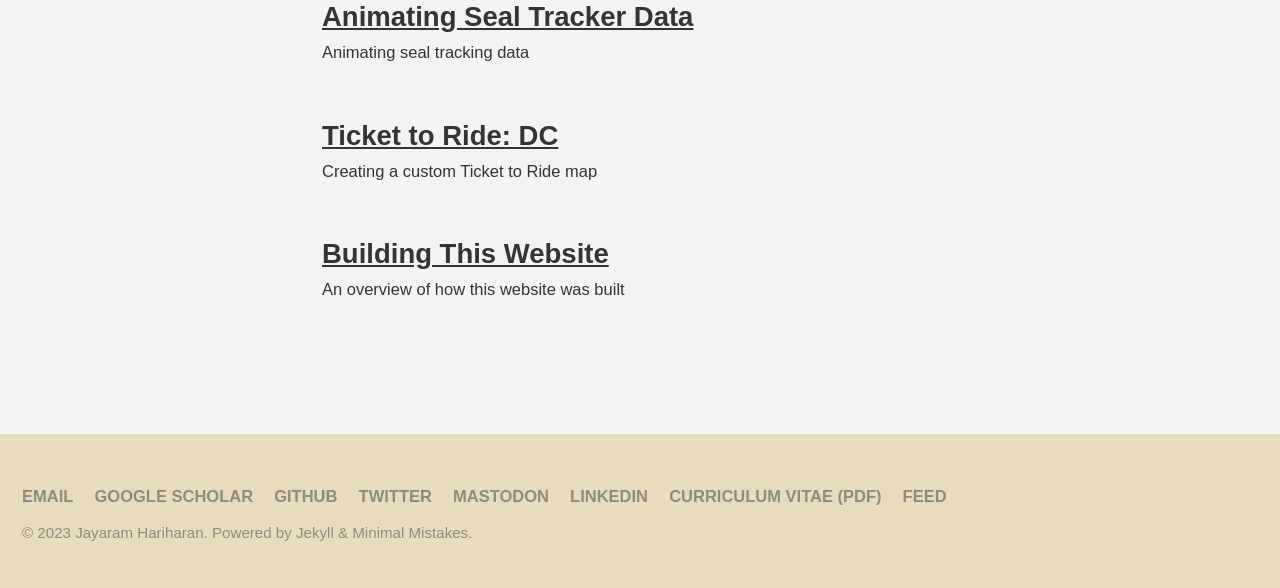What is the name of the website's builder?
Identify the answer in the screenshot and reply with a single word or phrase.

Jayaram Hariharan